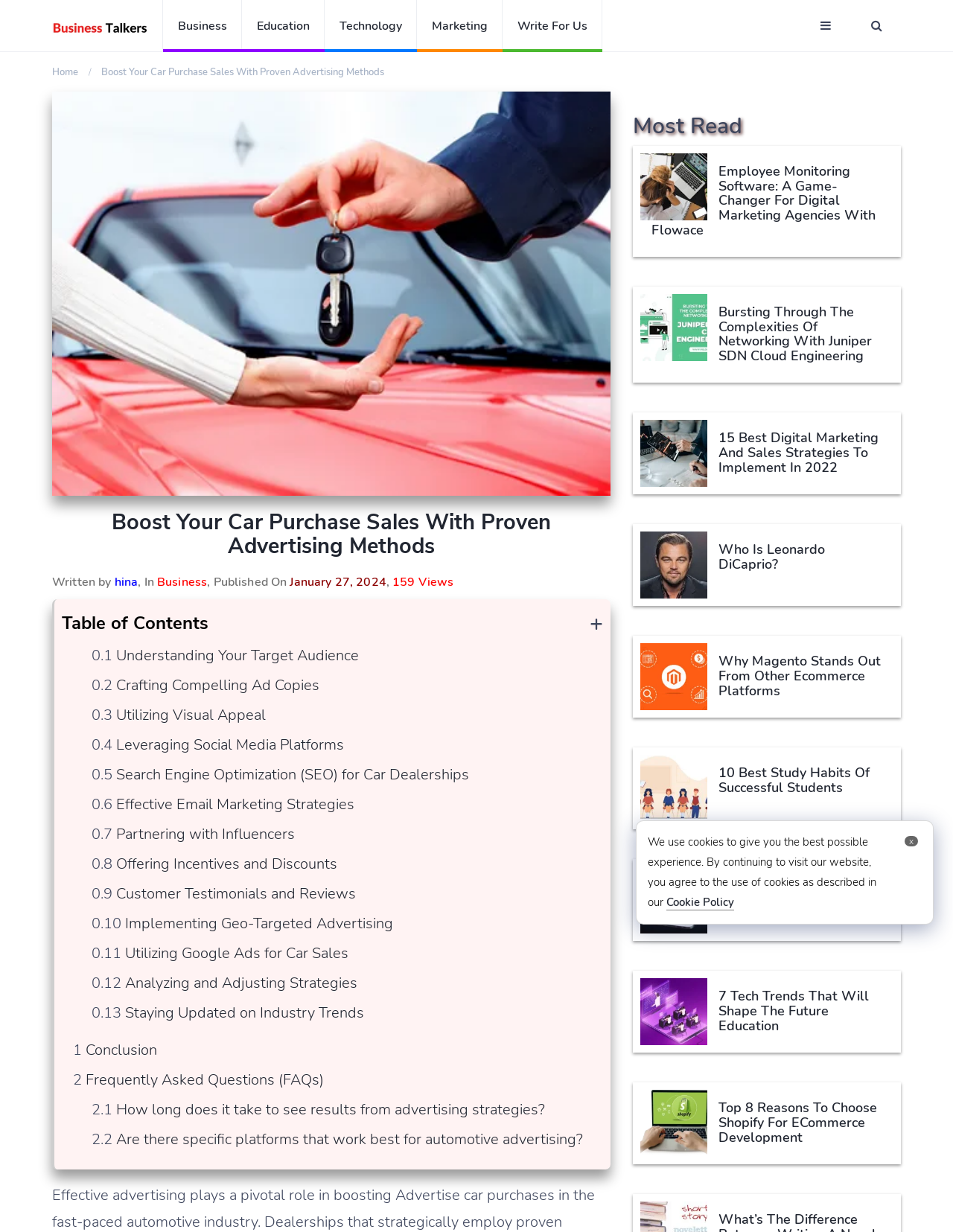Refer to the image and answer the question with as much detail as possible: How many views does the article have?

According to the webpage, the article has 159 views, which is indicated by the text '159 Views' below the author's name and published date.